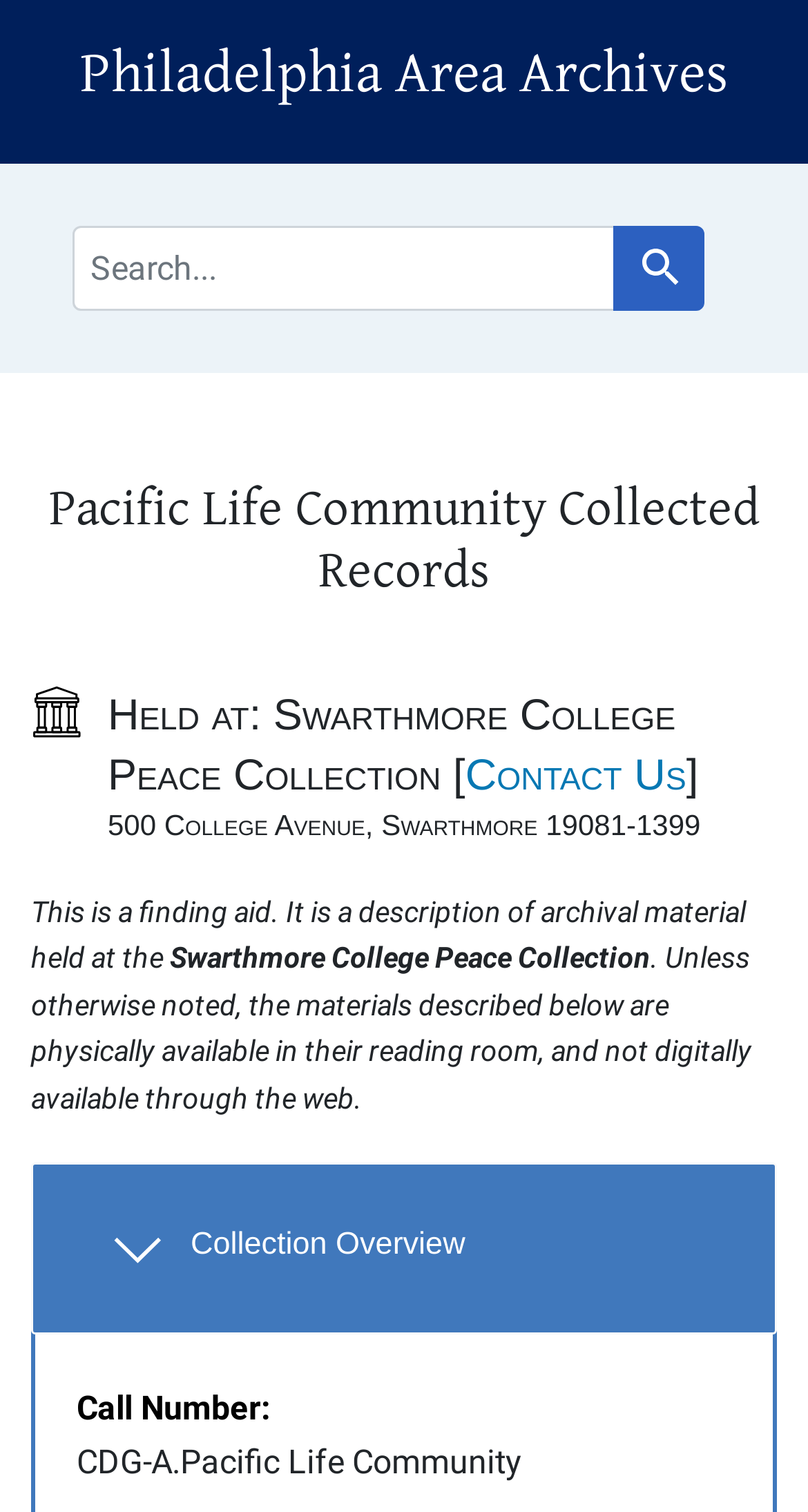Please reply to the following question with a single word or a short phrase:
Where is the collection held?

Swarthmore College Peace Collection